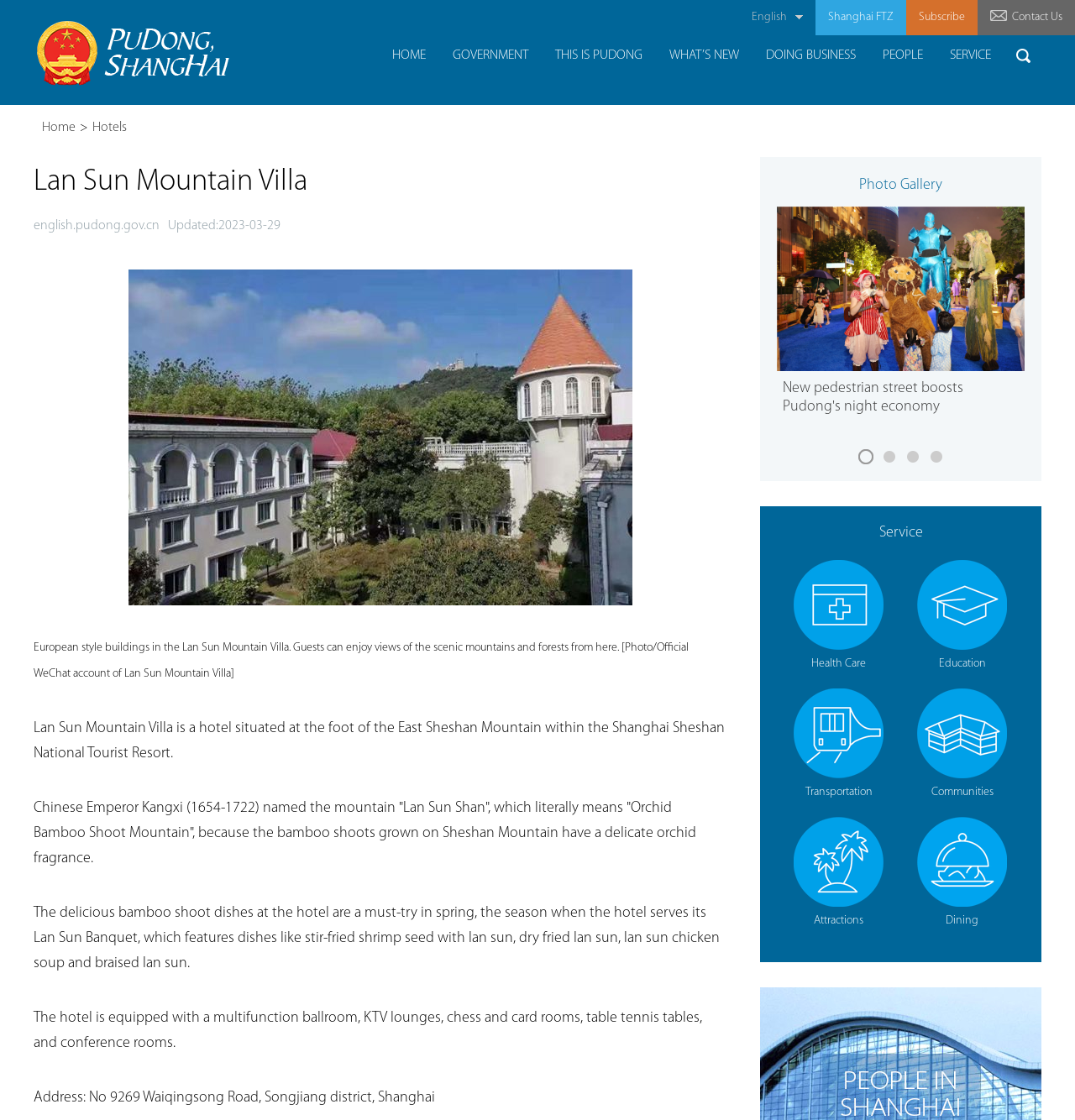What is the name of the mountain where the hotel is located?
Analyze the image and deliver a detailed answer to the question.

The name of the mountain can be found in the StaticText element on the webpage, which states 'Lan Sun Mountain Villa is a hotel situated at the foot of the East Sheshan Mountain within the Shanghai Sheshan National Tourist Resort.'